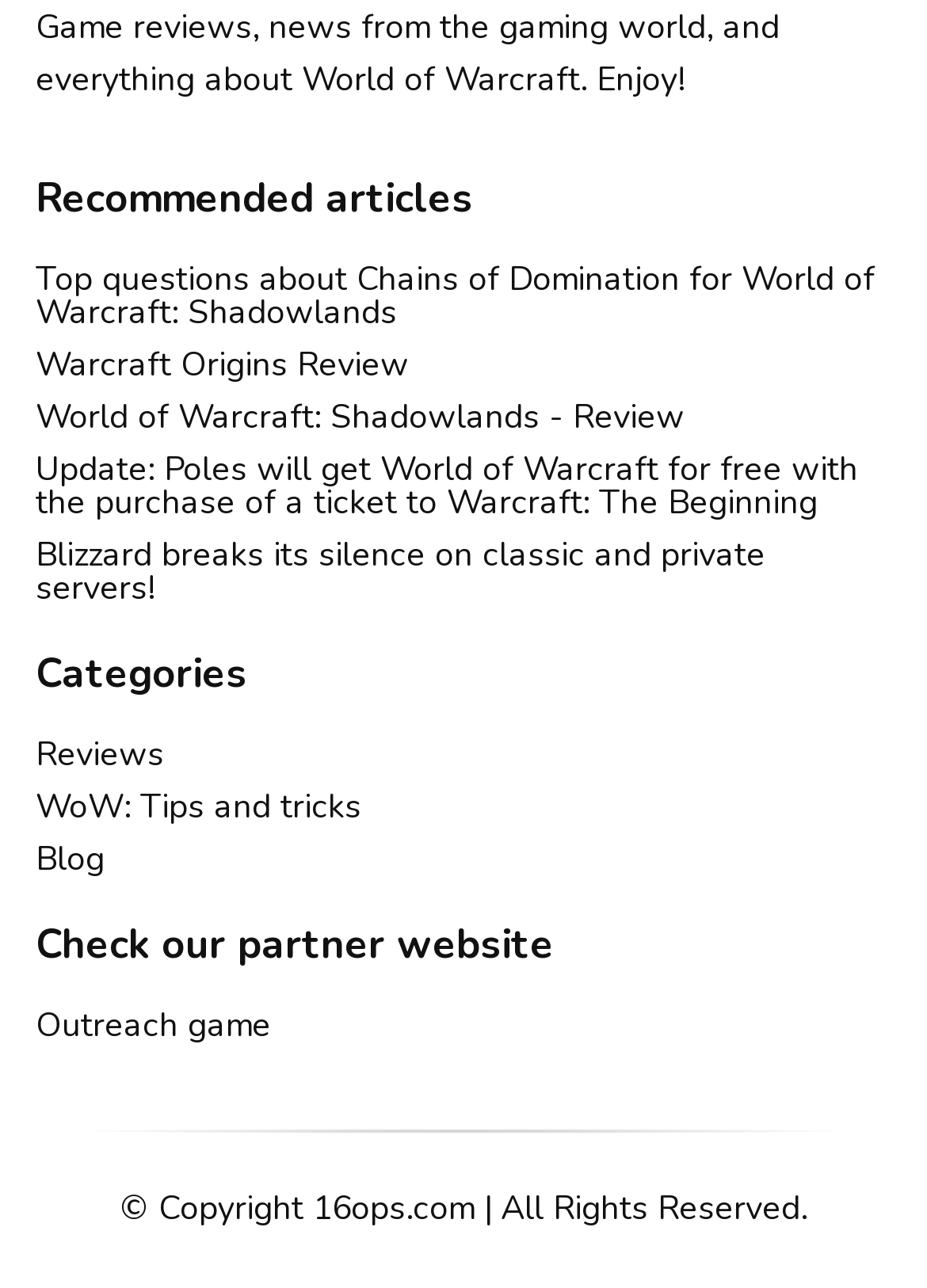Give a succinct answer to this question in a single word or phrase: 
What is the copyright information on this website?

Copyright 16ops.com